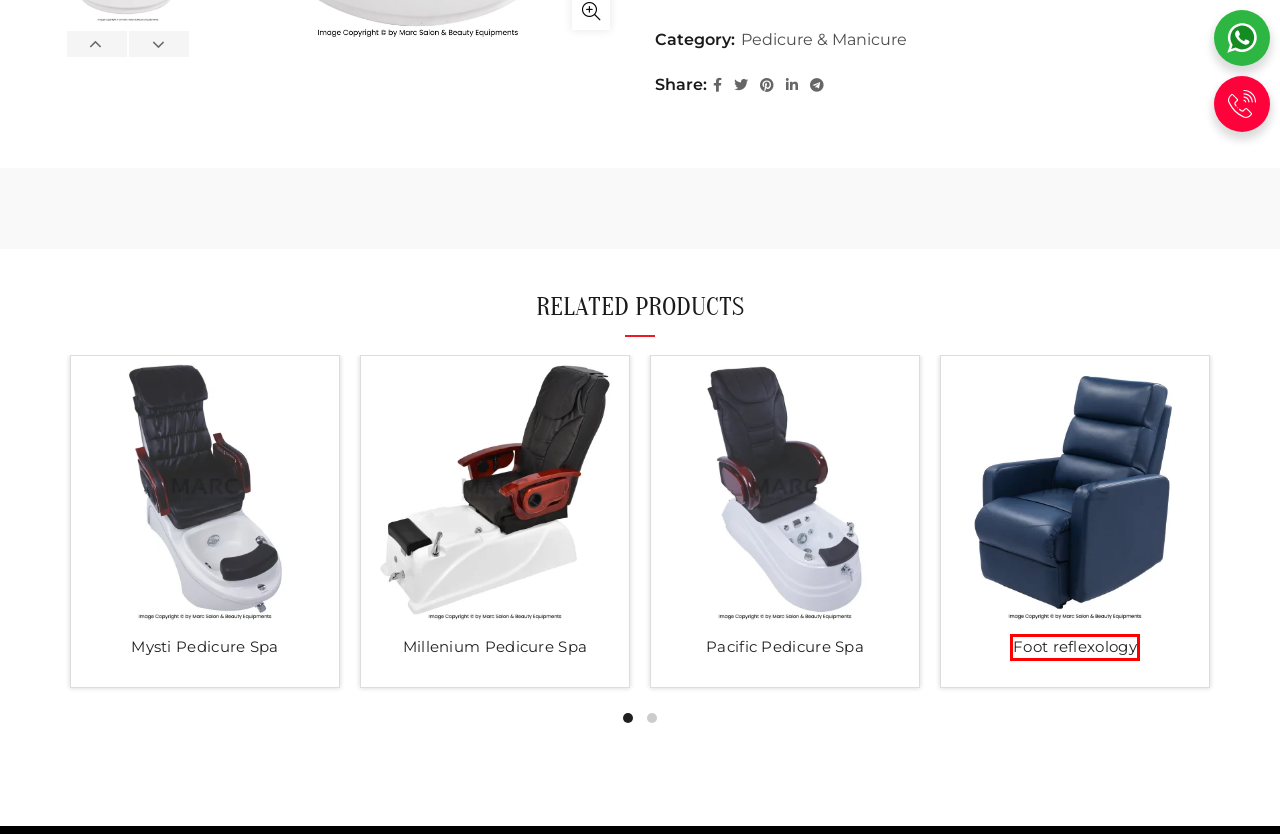Look at the screenshot of a webpage that includes a red bounding box around a UI element. Select the most appropriate webpage description that matches the page seen after clicking the highlighted element. Here are the candidates:
A. Our Clients | First Choice of Leading Hair Salons & Top Hairstylists in India
B. Aqua Pedi Spa | Portable Pedicure Spa for Salon - Marc Salon Furniture
C. Foot reflexology - Marc Salon Furniture
D. Mysti Pedicure Spa | Luxurious Pedicure Stations - Marc Salon Furniture
E. Get Best Quote for Salon Chairs & Hair Wash Stations - CONTACT US
F. Pacific Pedicure Spa | Luxurious Pedicure Station - Marc Salon Furniture
G. Roberto Upgrade - Marc Salon Furniture
H. Millenium Pedicure Spa | Pedicure Stations by - Marc Salon Furniture

C